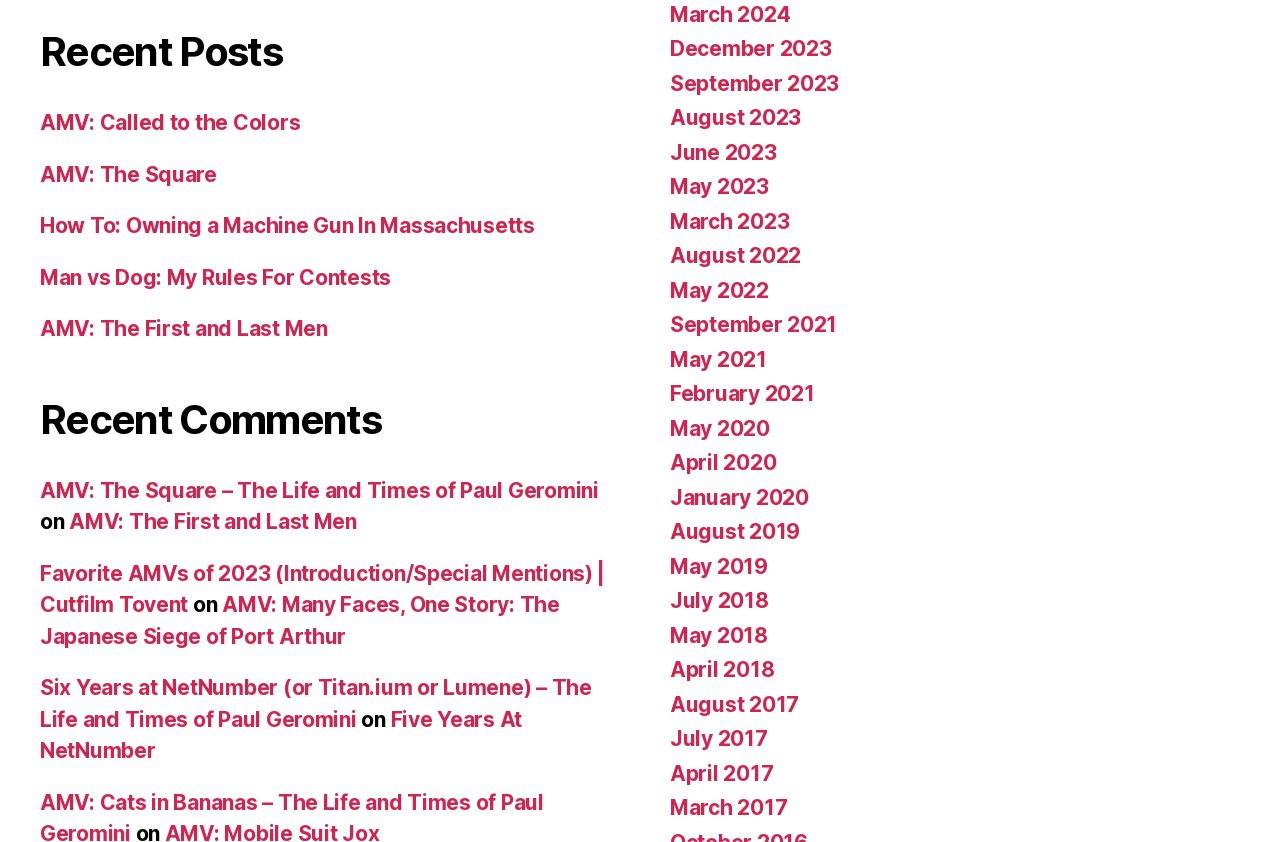What is the title of the second section?
Refer to the image and provide a concise answer in one word or phrase.

Recent Comments